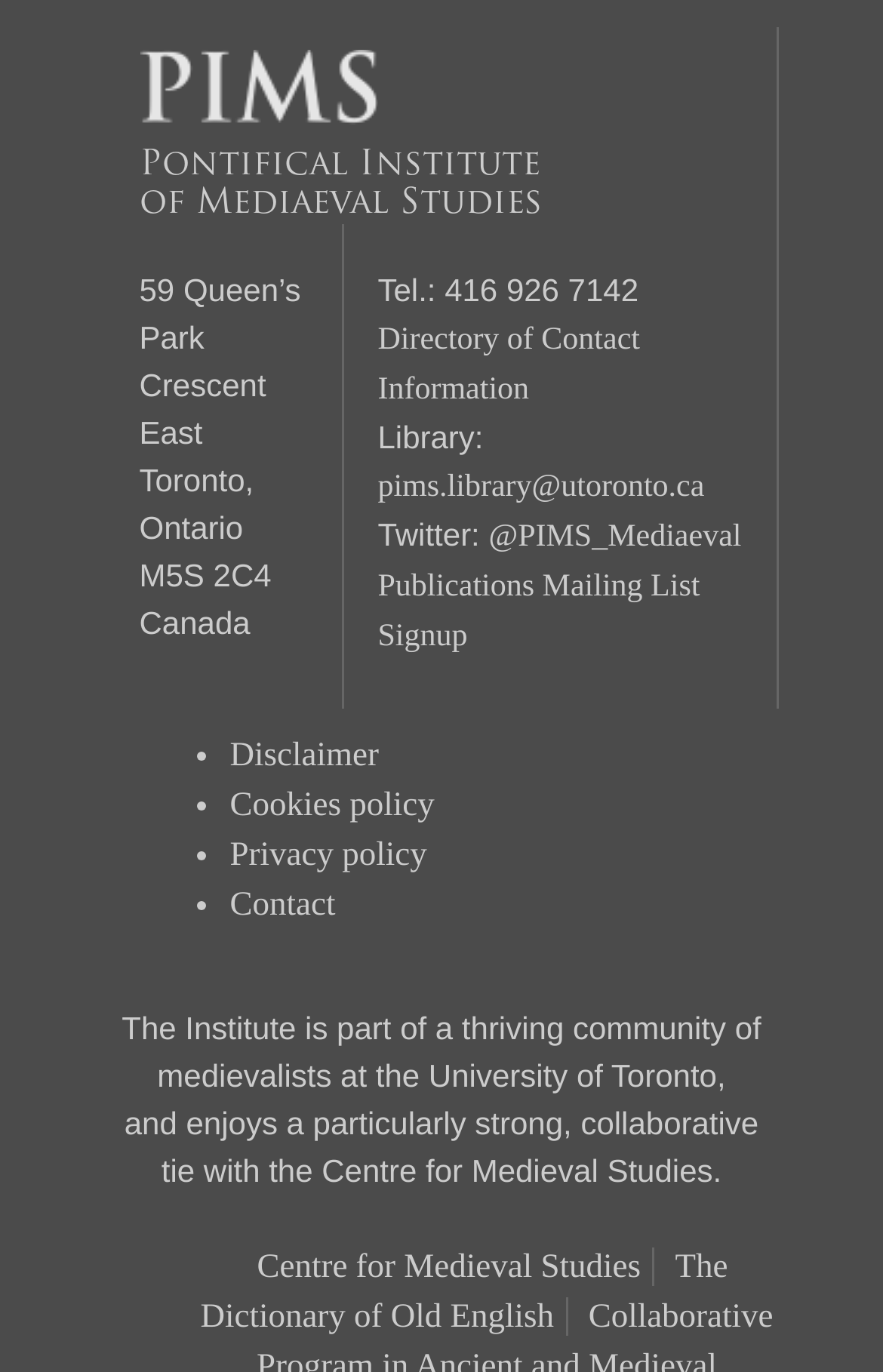Find the bounding box of the UI element described as follows: "Toggle Menu".

None